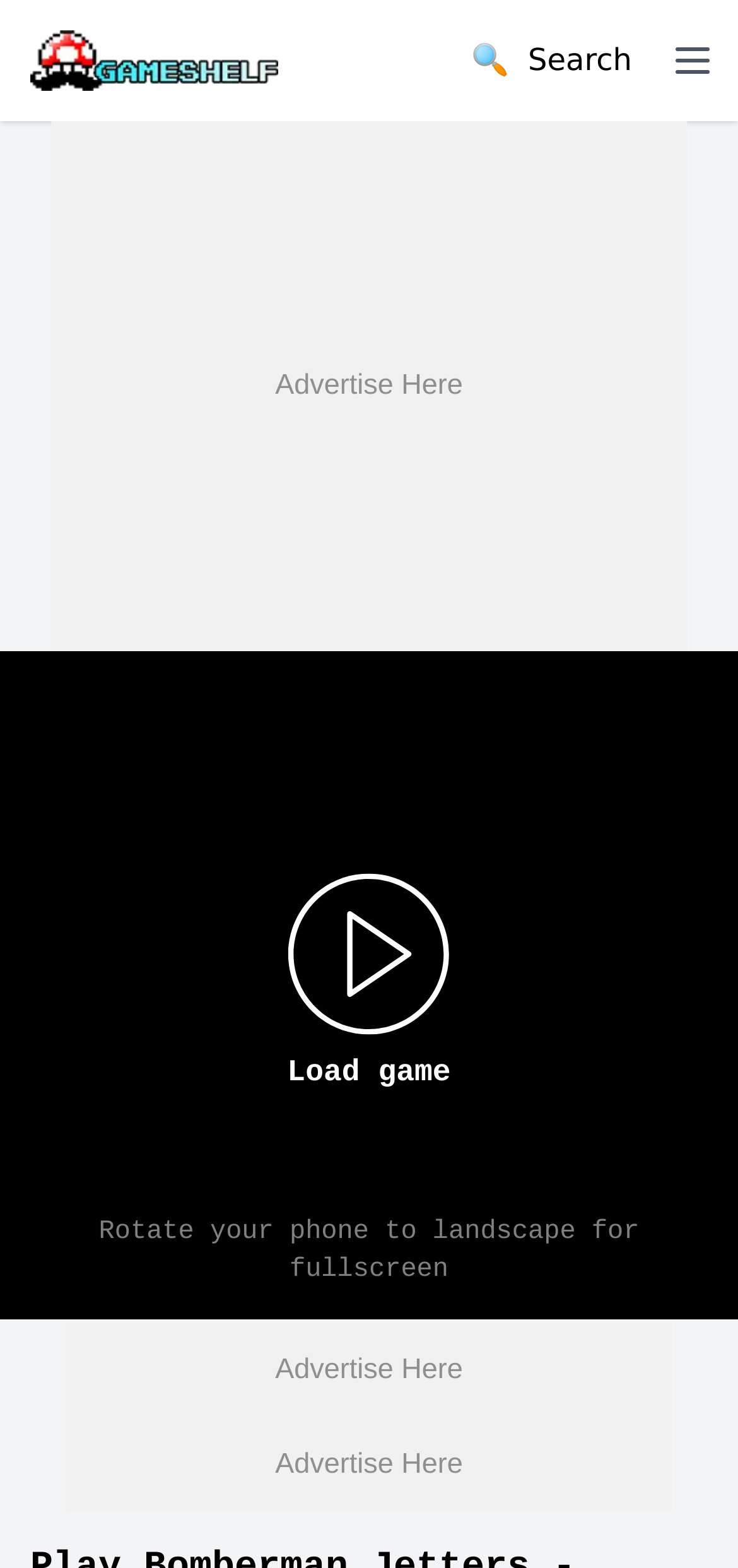Use a single word or phrase to answer the question: 
What is the recommended orientation for playing the game?

Landscape